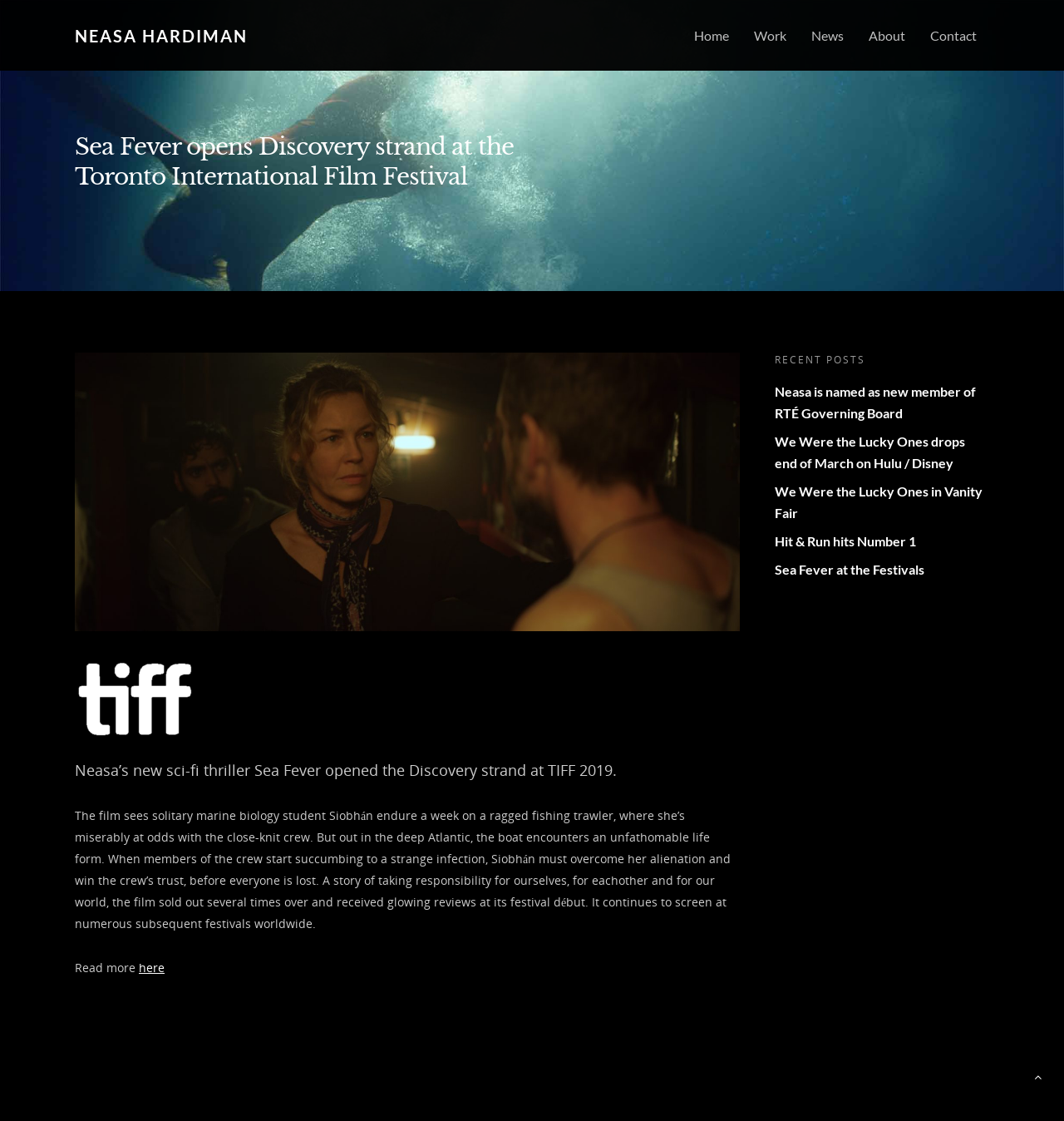Provide an in-depth caption for the contents of the webpage.

The webpage is about Neasa Hardiman, a filmmaker, and her work. At the top left, there is a link to her name, "NEASA HARDIMAN". To the right of this link, there are five navigation links: "Home", "Work", "News", "About", and "Contact", which are evenly spaced and aligned horizontally.

Below the navigation links, there is a heading that reads "Sea Fever opens Discovery strand at the Toronto International Film Festival". This heading is followed by an article that takes up most of the page. The article starts with a brief introduction to Neasa's new sci-fi thriller film, Sea Fever, which opened the Discovery strand at TIFF 2019. The introduction is followed by a longer paragraph that summarizes the film's plot and its success at the festival.

At the bottom of the article, there is a "Read more" link, which is accompanied by a link to "here". To the right of the article, there is a section titled "RECENT POSTS", which lists five links to recent news articles about Neasa's work, including her appointment to the RTÉ Governing Board, her TV series "We Were the Lucky Ones", and the success of her film "Sea Fever" at festivals.